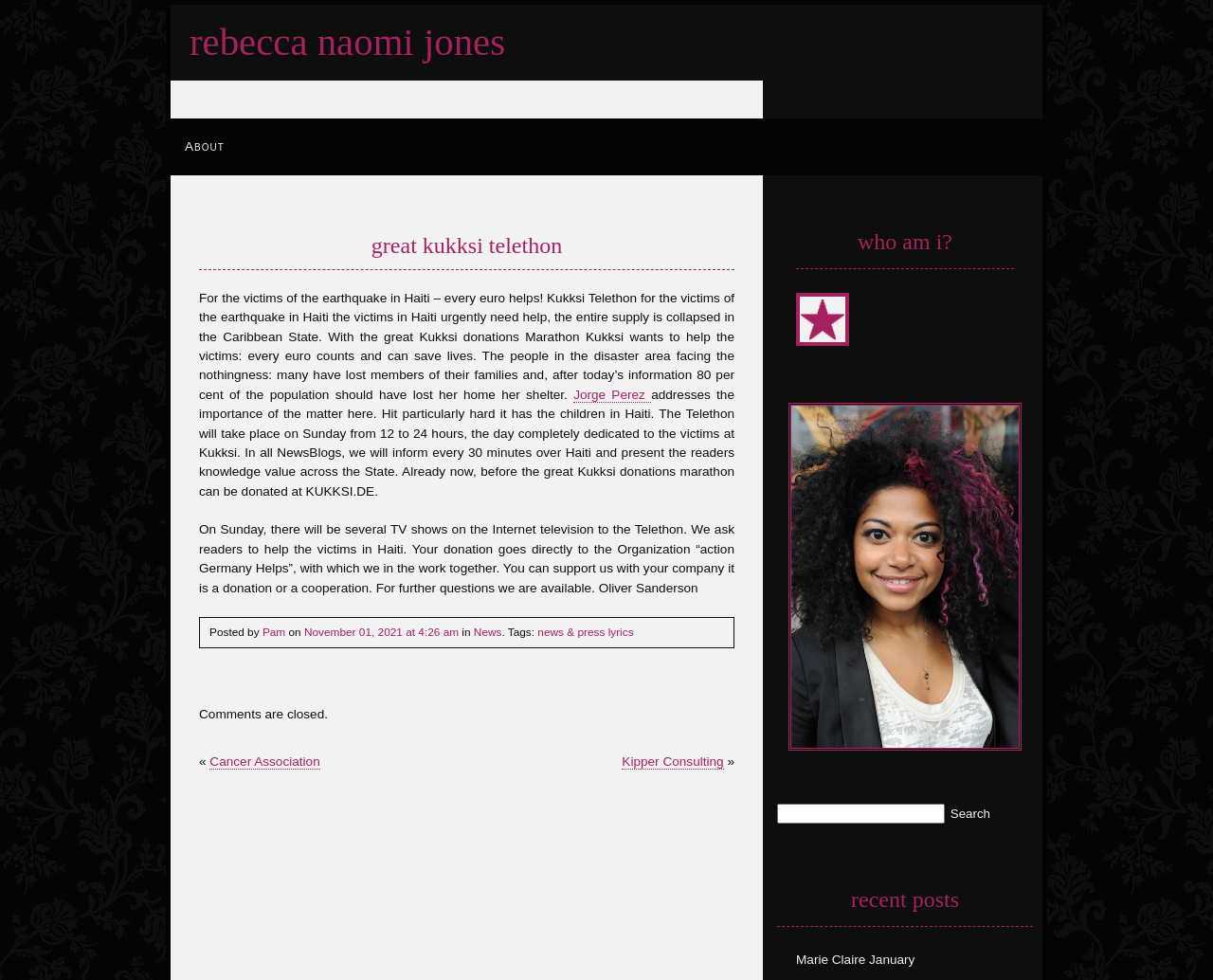Highlight the bounding box coordinates of the element that should be clicked to carry out the following instruction: "Click on 'Pam'". The coordinates must be given as four float numbers ranging from 0 to 1, i.e., [left, top, right, bottom].

[0.216, 0.639, 0.235, 0.652]